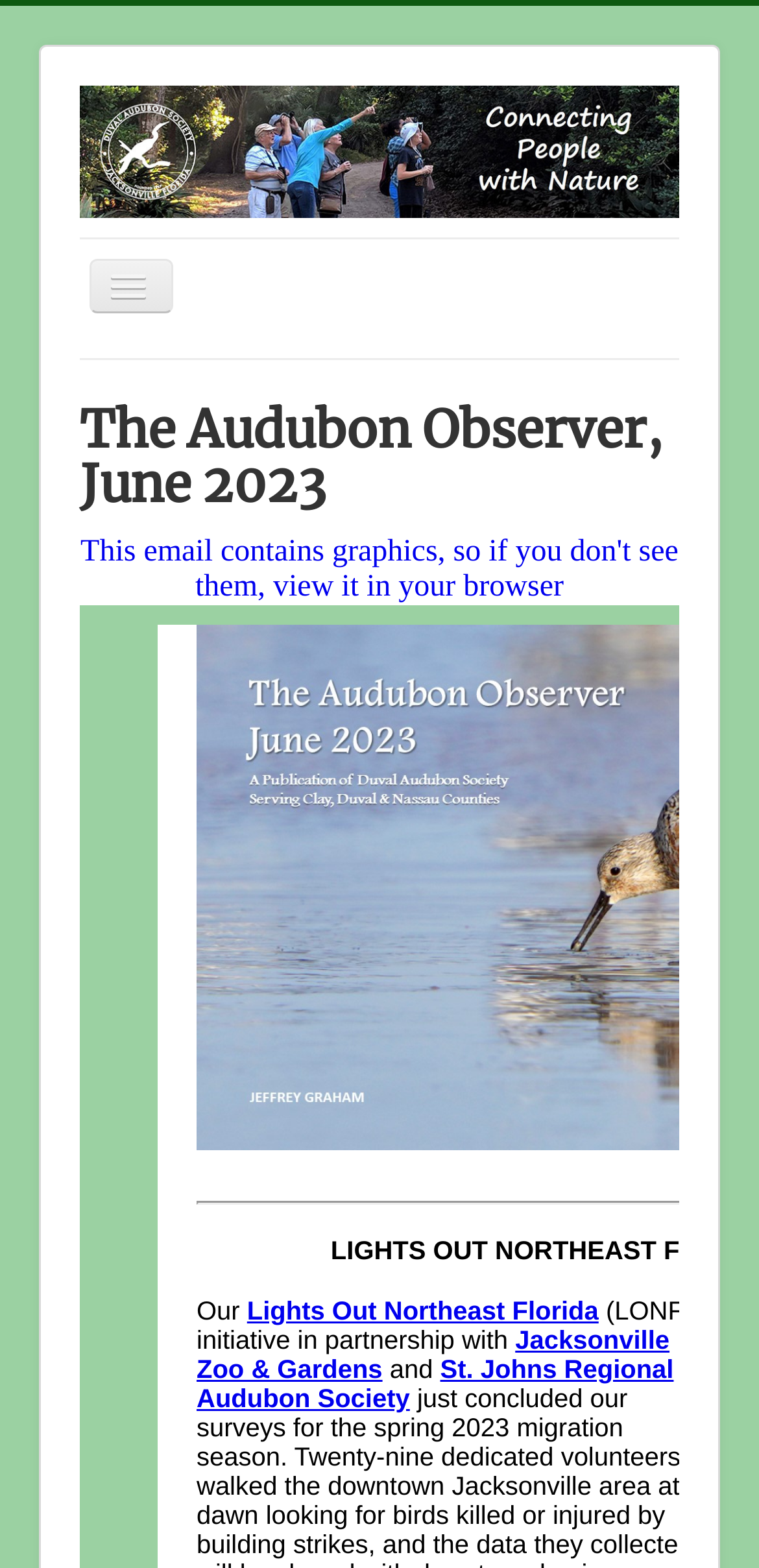How many navigation links are there?
Refer to the image and provide a concise answer in one word or phrase.

7